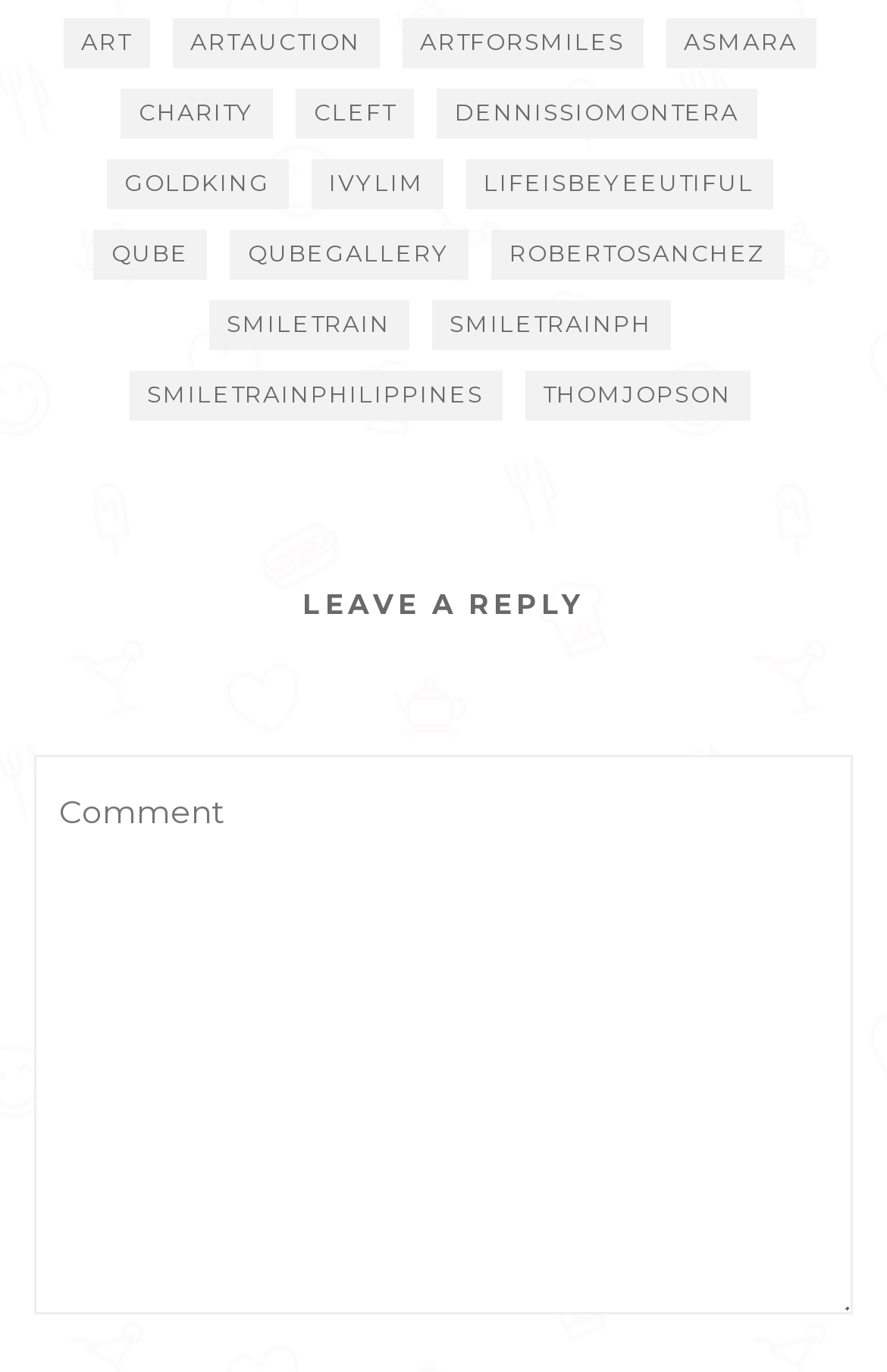Please provide a brief answer to the following inquiry using a single word or phrase:
Is the textbox a required field?

Yes